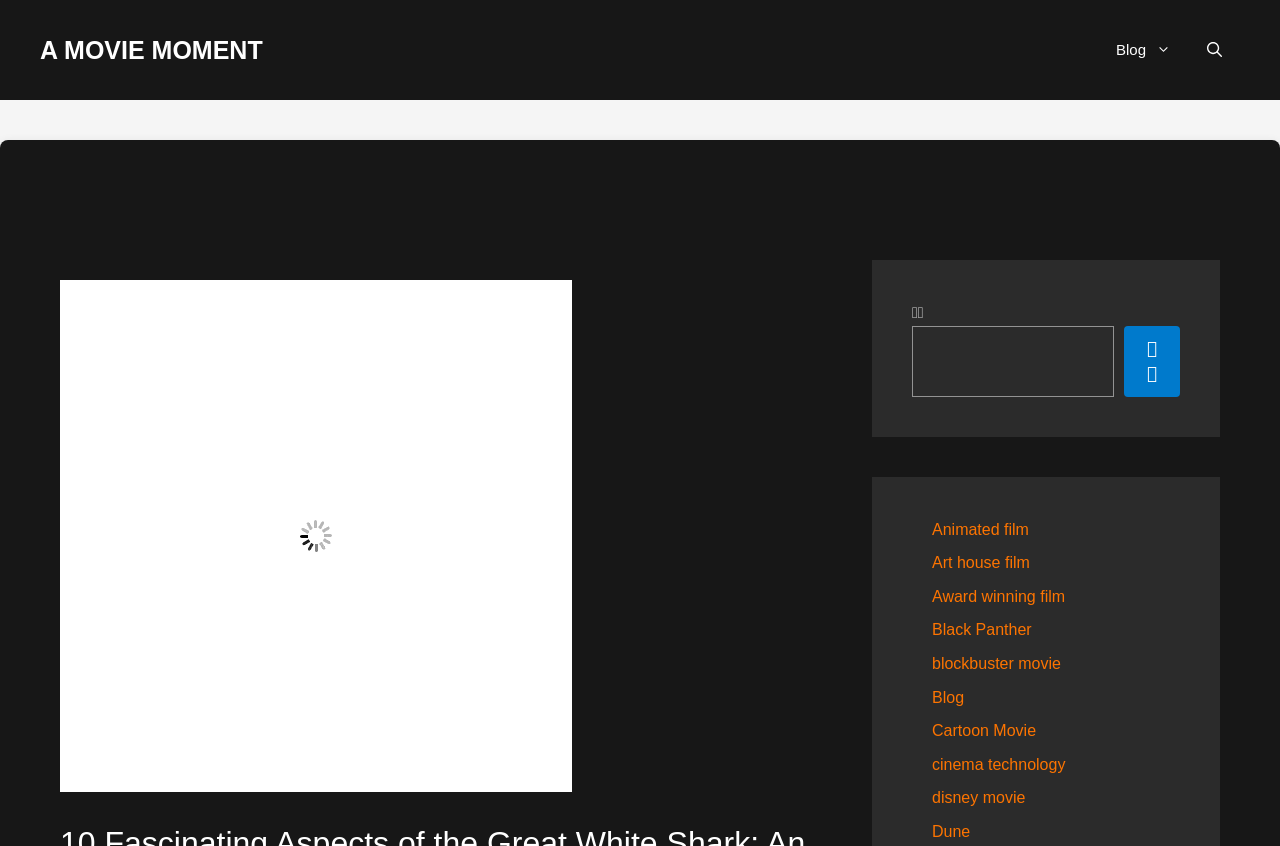Find the bounding box coordinates of the clickable area that will achieve the following instruction: "Click the 'Blog' link".

[0.858, 0.024, 0.929, 0.095]